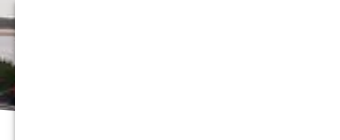Please give a concise answer to this question using a single word or phrase: 
What type of environment is highlighted?

Fitness-related